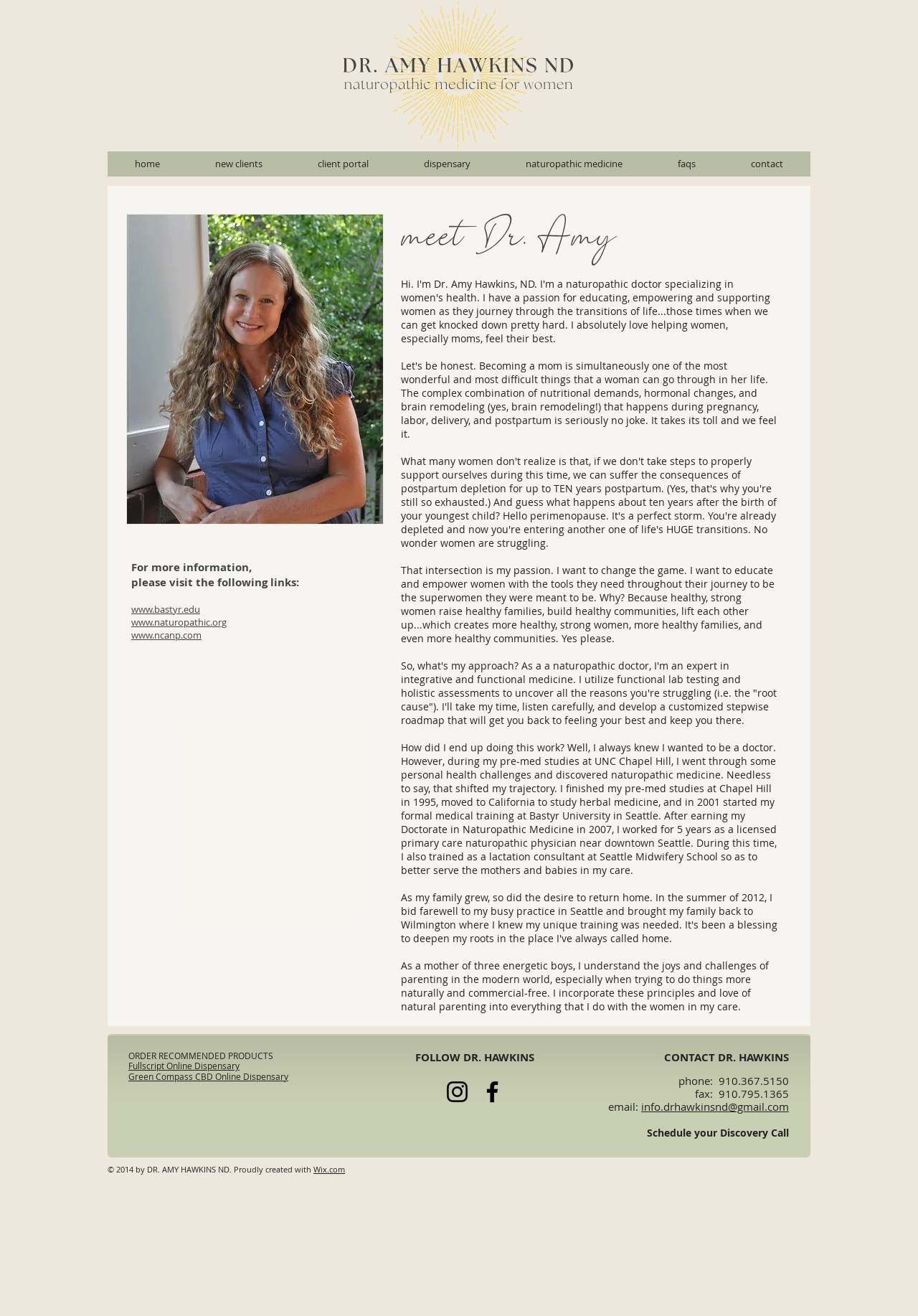What is the profession of the person described on this webpage?
Refer to the image and provide a one-word or short phrase answer.

Naturopathic doctor